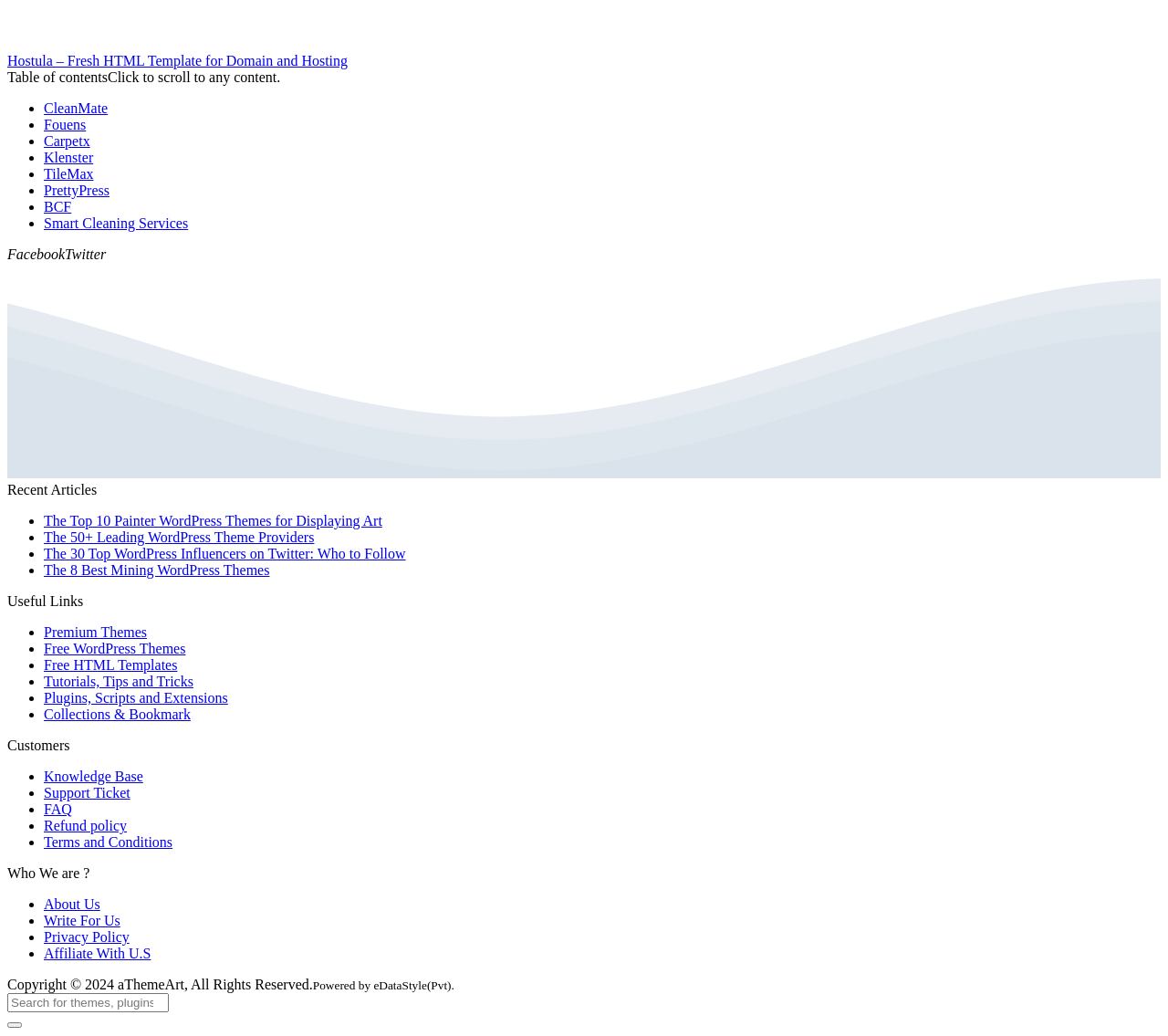Based on the image, provide a detailed and complete answer to the question: 
What is the purpose of the 'Customers' section?

The 'Customers' section contains links to 'Knowledge Base', 'Support Ticket', 'FAQ', 'Refund policy', and 'Terms and Conditions', which are all related to customer support and resources.